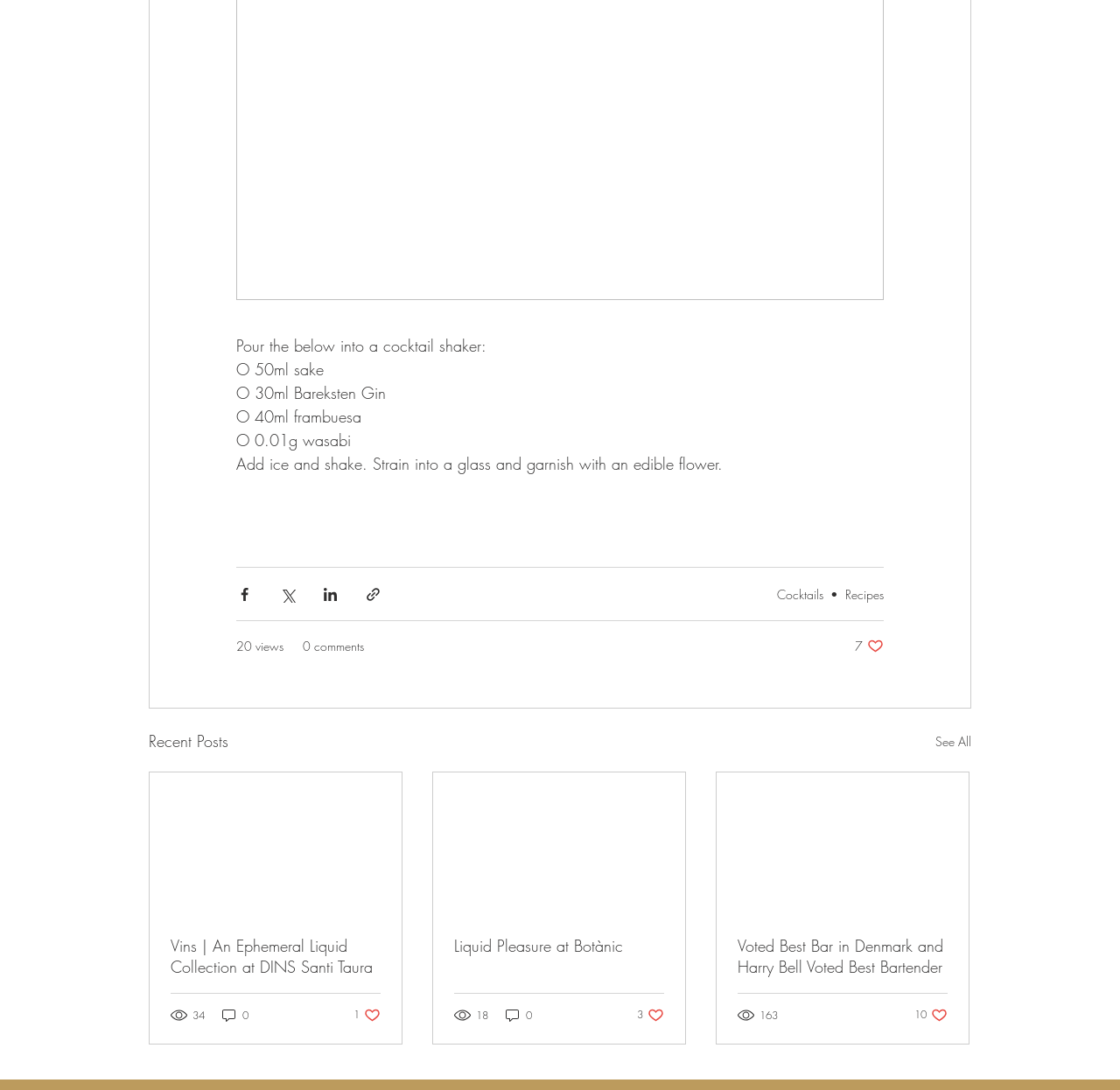What is the purpose of the buttons with like counts?
Based on the screenshot, provide your answer in one word or phrase.

to like posts